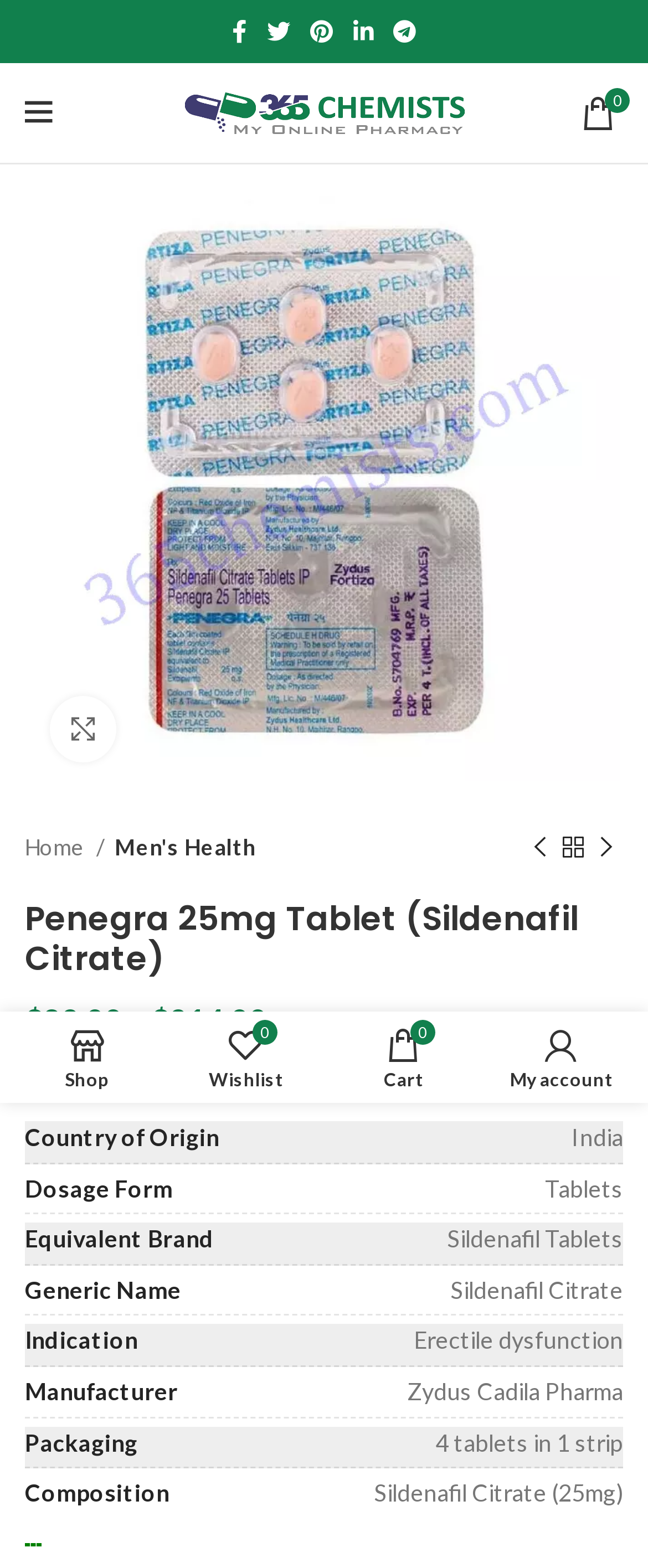Examine the image and give a thorough answer to the following question:
What is the price range of Penegra 25mg Tablet?

The price range of Penegra 25mg Tablet can be found in the webpage by looking at the StaticText elements with IDs 1049 and 1055, which display the prices '$82.00' and '$214.00' respectively.